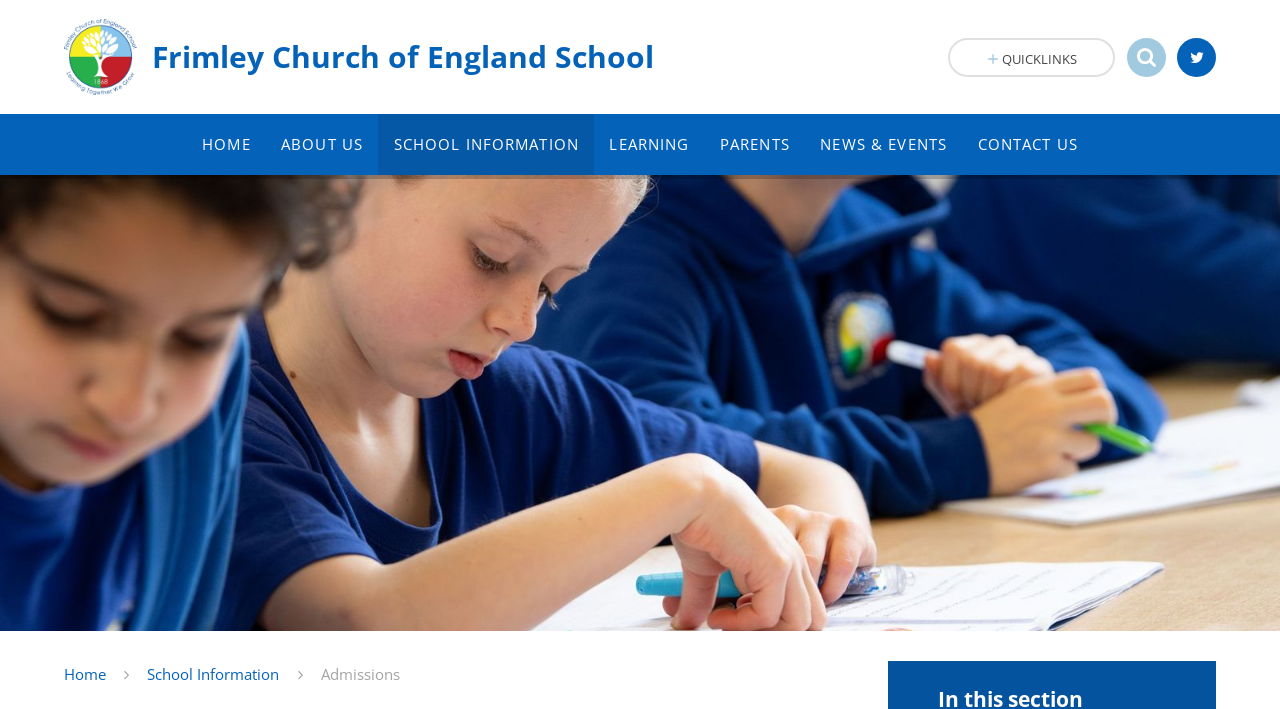Determine the bounding box coordinates of the UI element that matches the following description: "News & Events". The coordinates should be four float numbers between 0 and 1 in the format [left, top, right, bottom].

[0.629, 0.161, 0.752, 0.246]